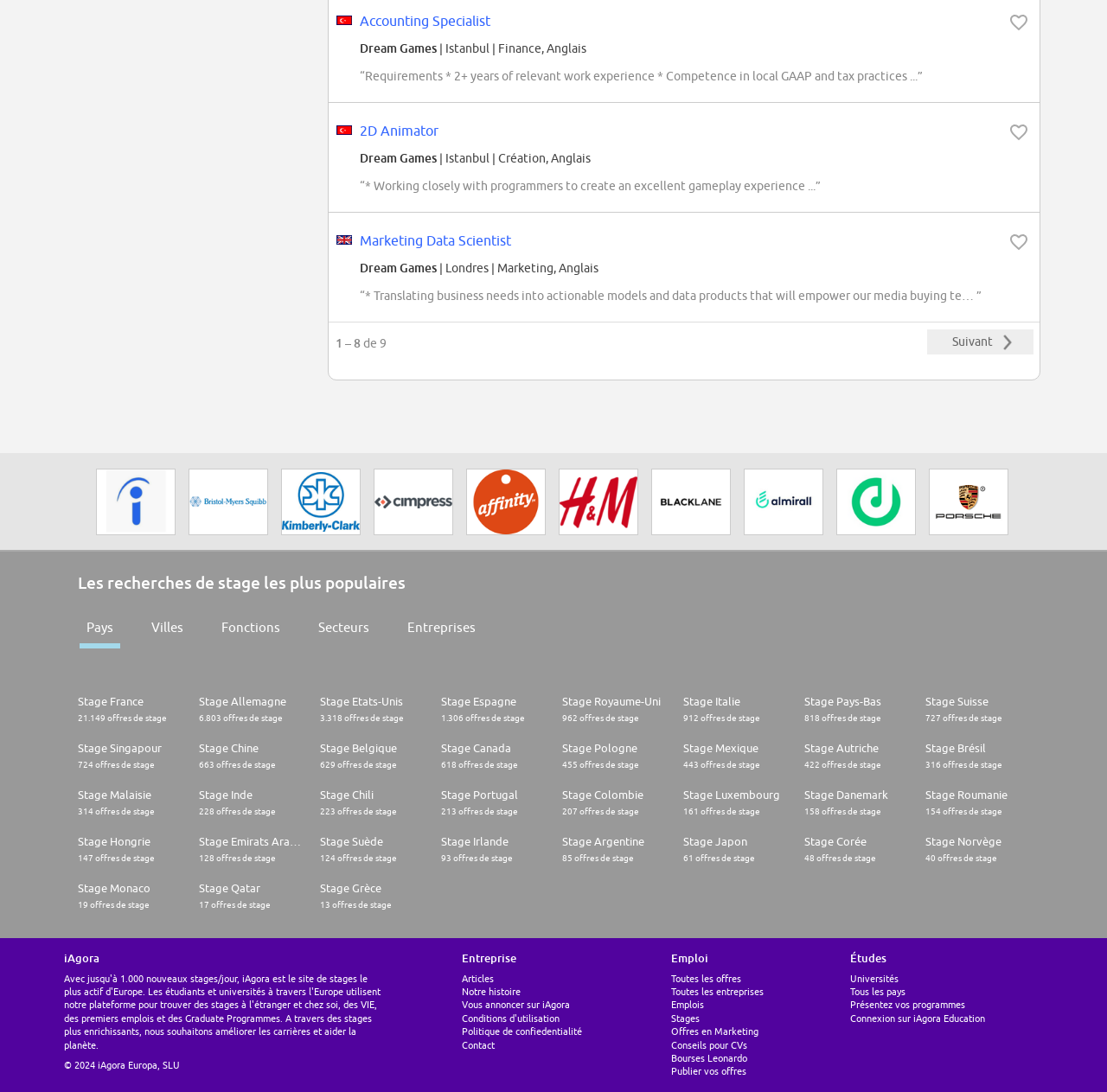Locate the bounding box coordinates of the element that should be clicked to execute the following instruction: "Click on the 'Suivant' button".

[0.838, 0.302, 0.934, 0.325]